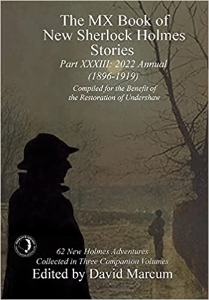Give a thorough caption of the image, focusing on all visible elements.

This image showcases the cover of "The MX Book of New Sherlock Holmes Stories – Part XXXIII: 2022 Annual (1896-1919)," expertly compiled by David Marcum. The design features a striking silhouette of a figure in a hat and coat, reminiscent of the iconic detective Sherlock Holmes, set against a shadowy backdrop that evokes a sense of mystery. The title is prominently displayed at the top, emphasizing its connection to the beloved tales of Sherlock Holmes. This volume is part of a larger collection, featuring 62 new adventures collected in three companion volumes, and is intended to benefit the Restoration of Undershove.